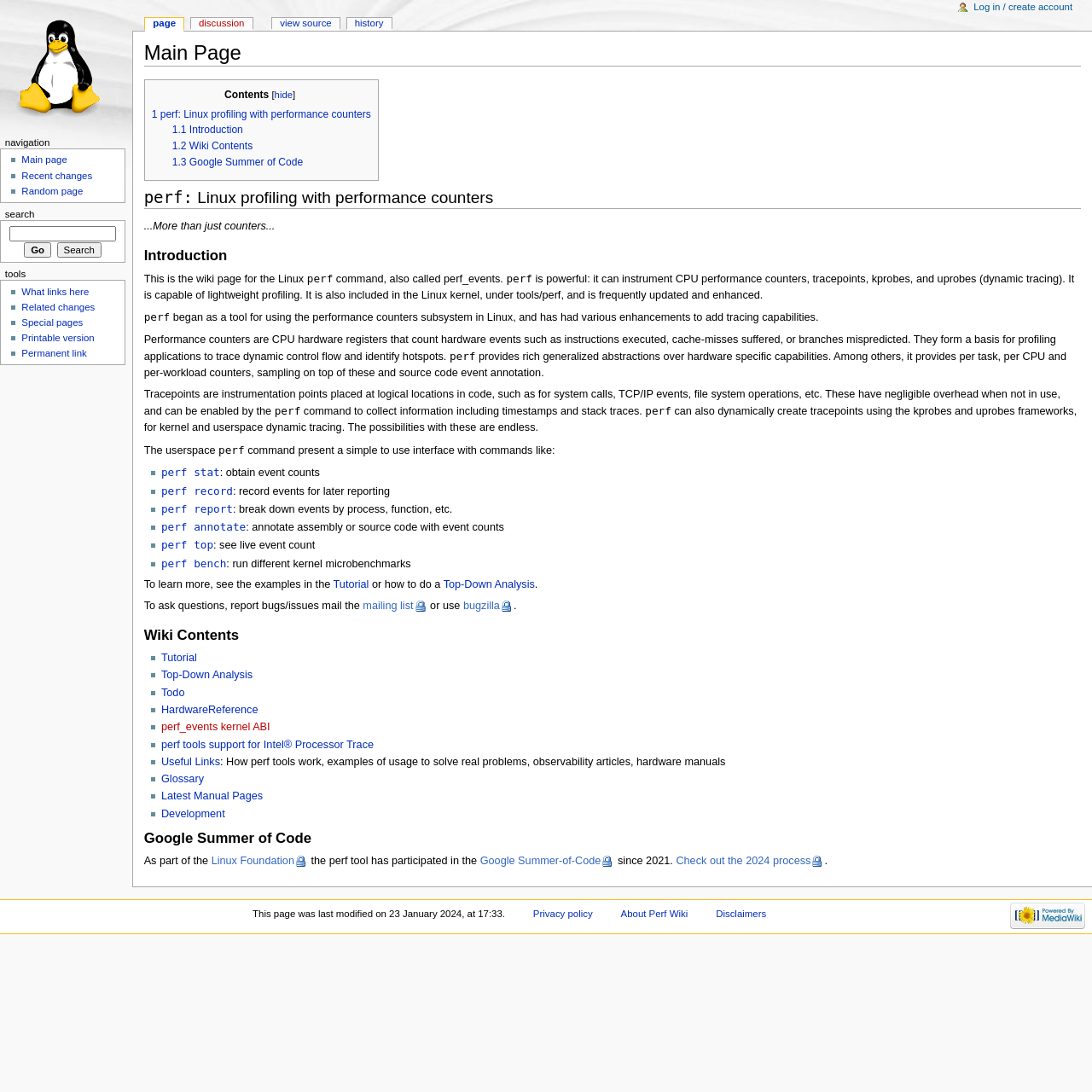Please analyze the image and provide a thorough answer to the question:
How can users ask questions or report bugs/issues?

Users can ask questions or report bugs/issues by mailing the mailing list or using bugzilla, which is indicated by the text on the webpage that provides contact information for the wiki.